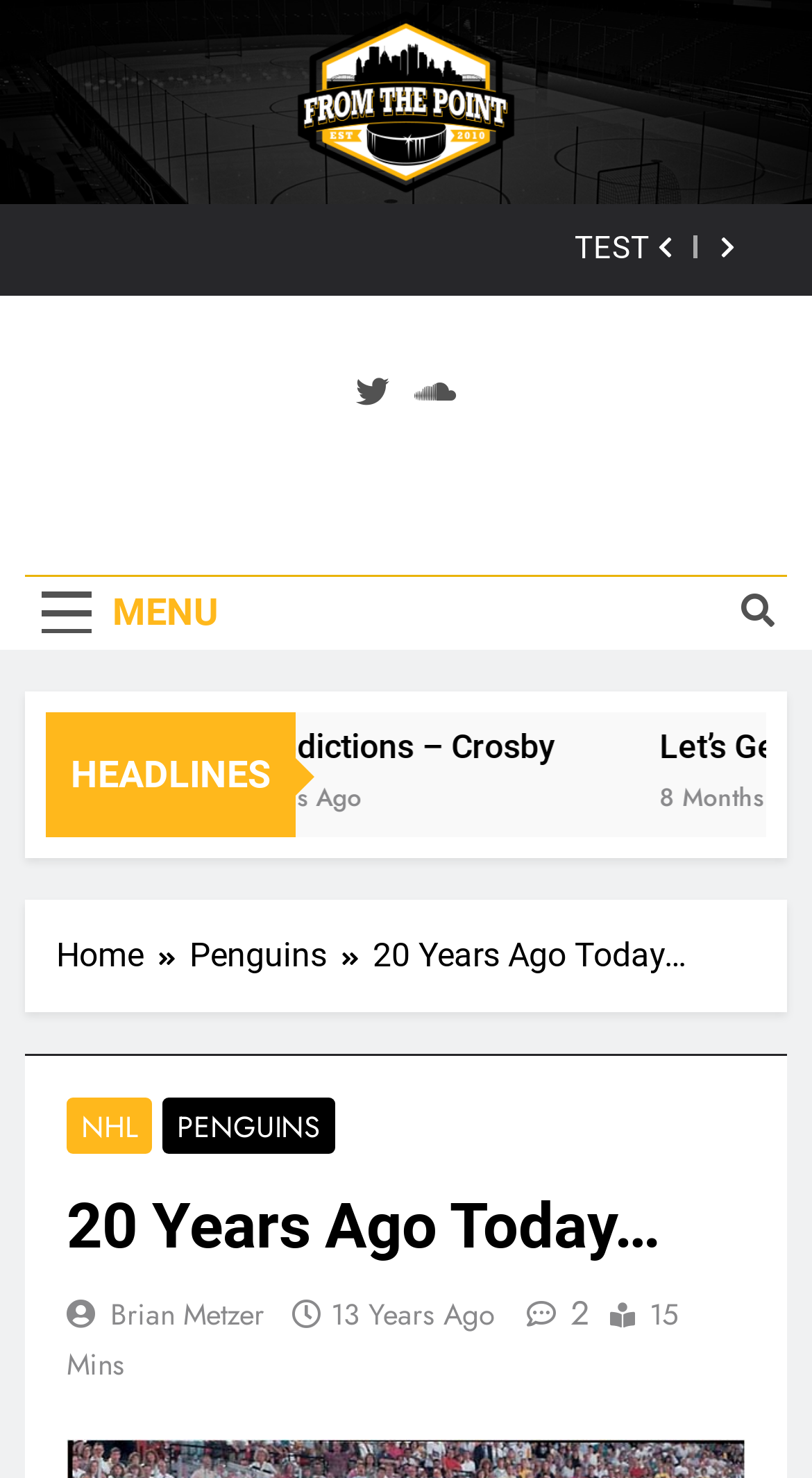What is the topic of the heading 'AI Predictions – Crosby'?
Could you please answer the question thoroughly and with as much detail as possible?

I inferred this answer by analyzing the heading element 'AI Predictions – Crosby', which suggests that the topic is related to hockey predictions, specifically about a player named Crosby.